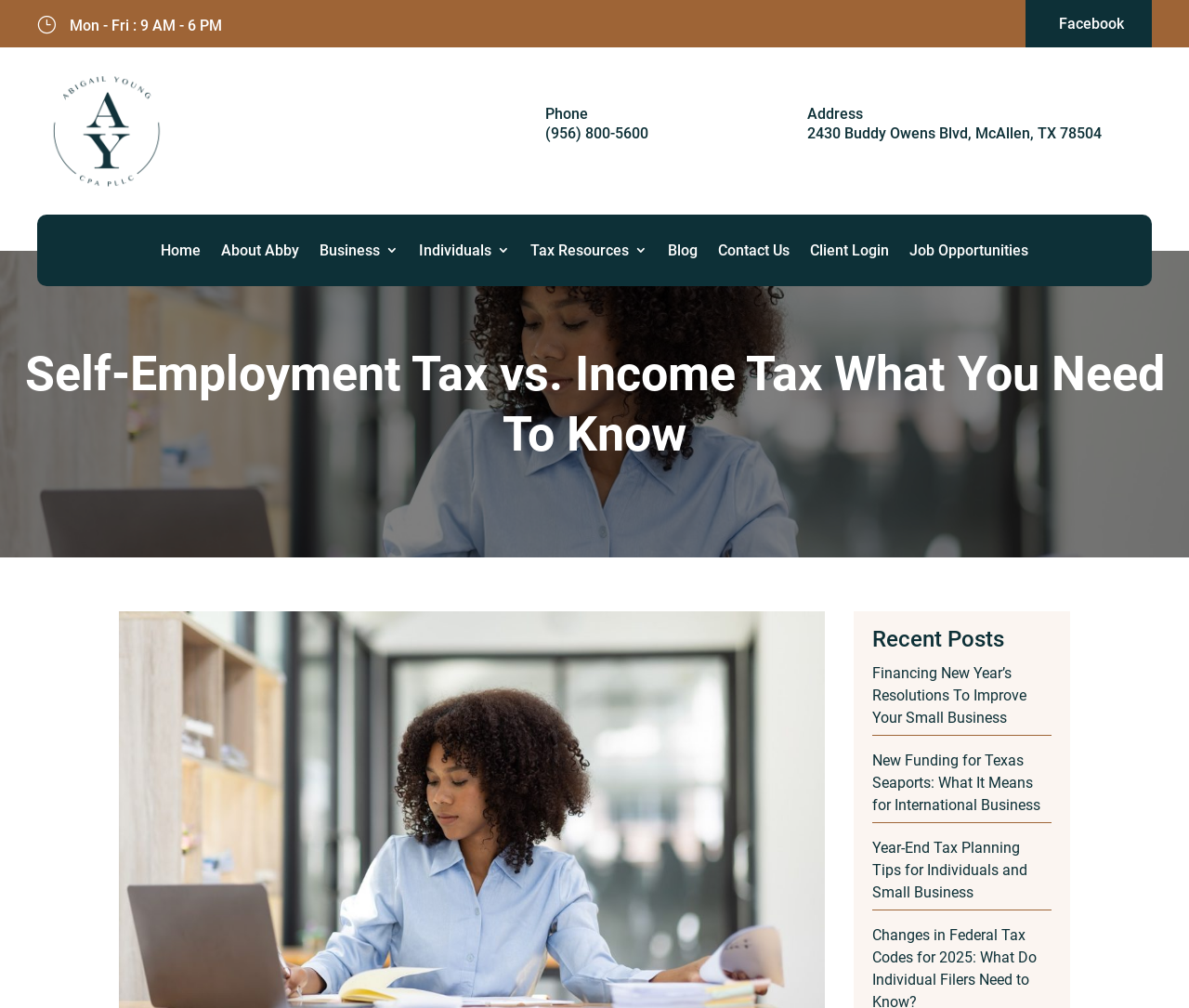How many recent posts are listed on the webpage?
Please give a detailed and elaborate answer to the question based on the image.

The number of recent posts listed on the webpage can be found in the section labeled 'Recent Posts', which contains three links to different articles, namely 'Financing New Year’s Resolutions To Improve Your Small Business', 'New Funding for Texas Seaports: What It Means for International Business', and 'Year-End Tax Planning Tips for Individuals and Small Business'.